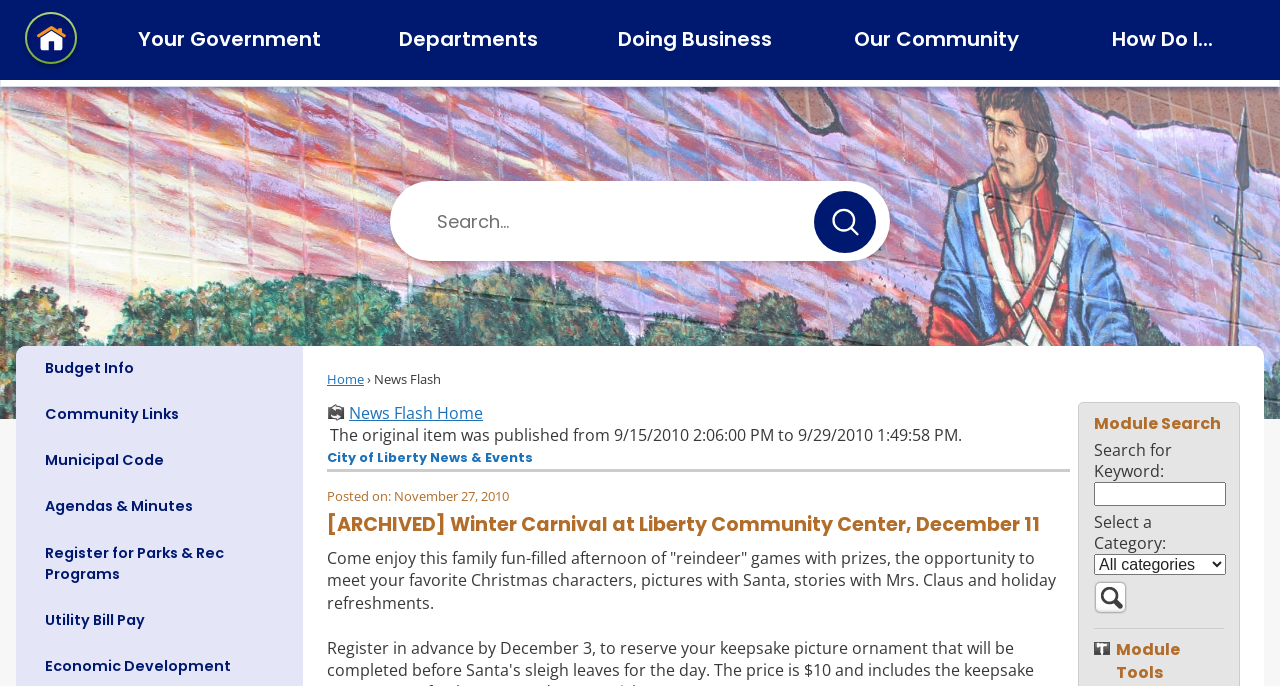Provide the bounding box coordinates of the HTML element this sentence describes: "Community Links".

[0.012, 0.572, 0.237, 0.639]